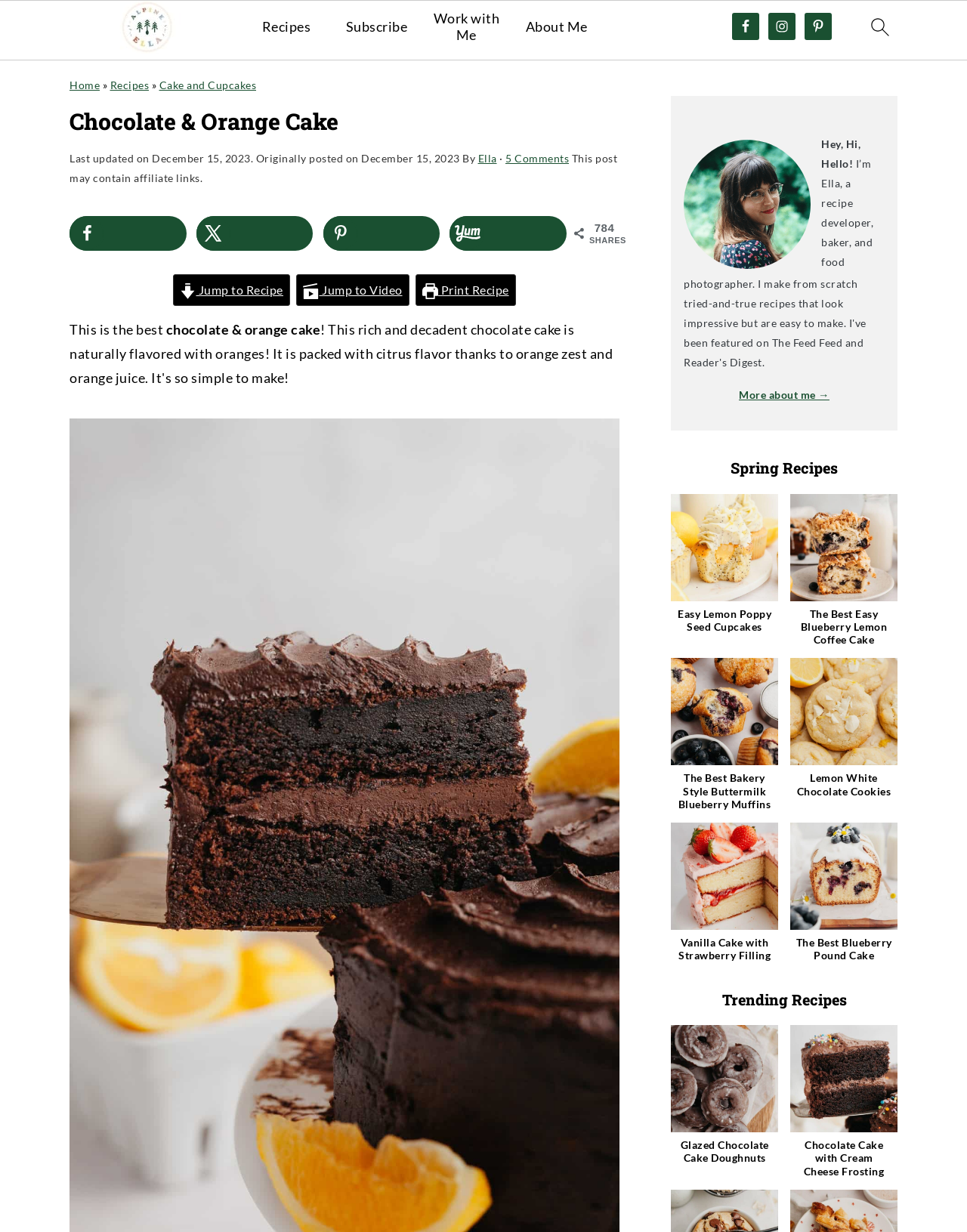Provide the bounding box coordinates of the HTML element this sentence describes: "Cake and Cupcakes". The bounding box coordinates consist of four float numbers between 0 and 1, i.e., [left, top, right, bottom].

[0.164, 0.064, 0.265, 0.074]